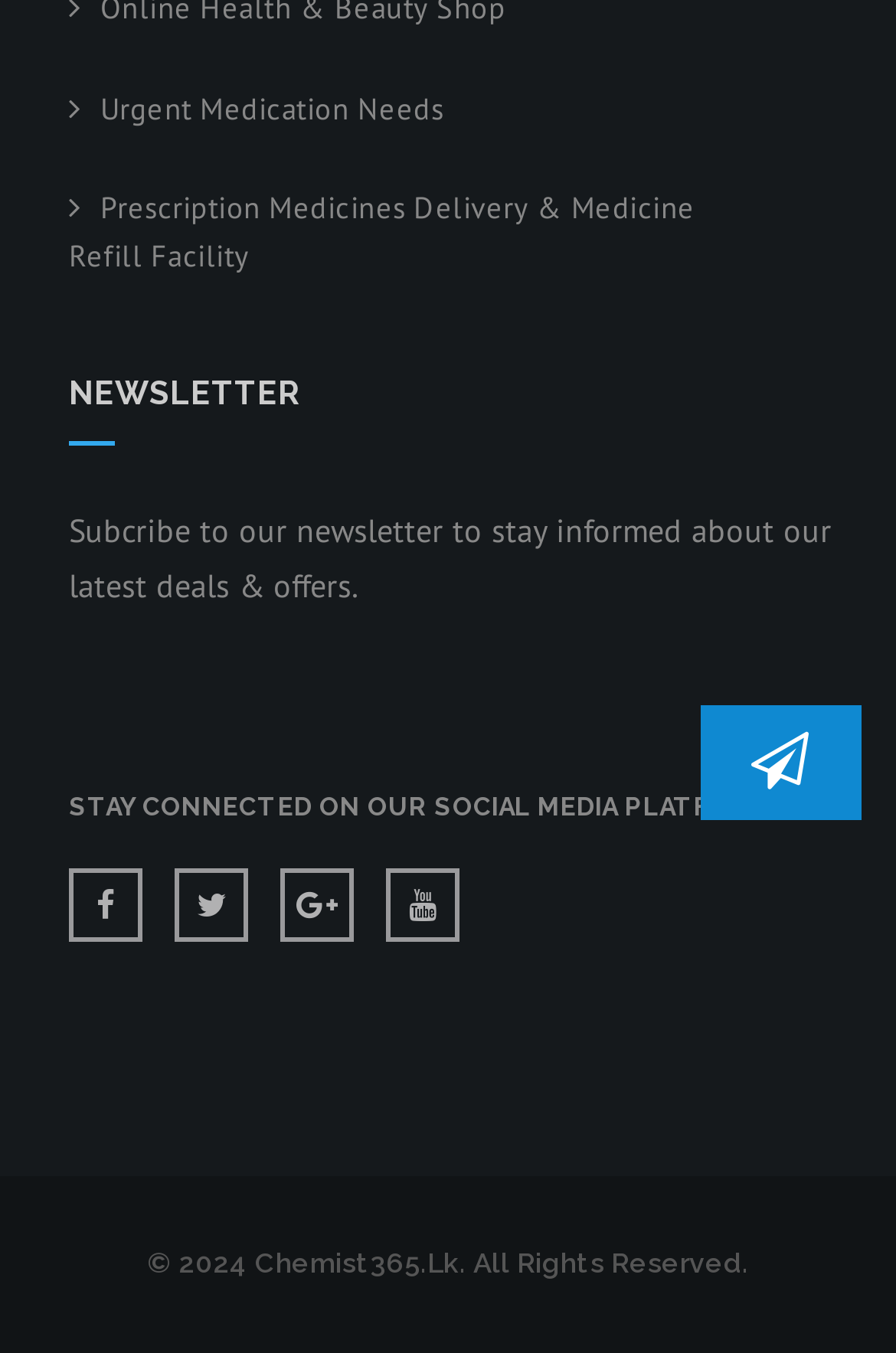Using the description "Rabindra", locate and provide the bounding box of the UI element.

None